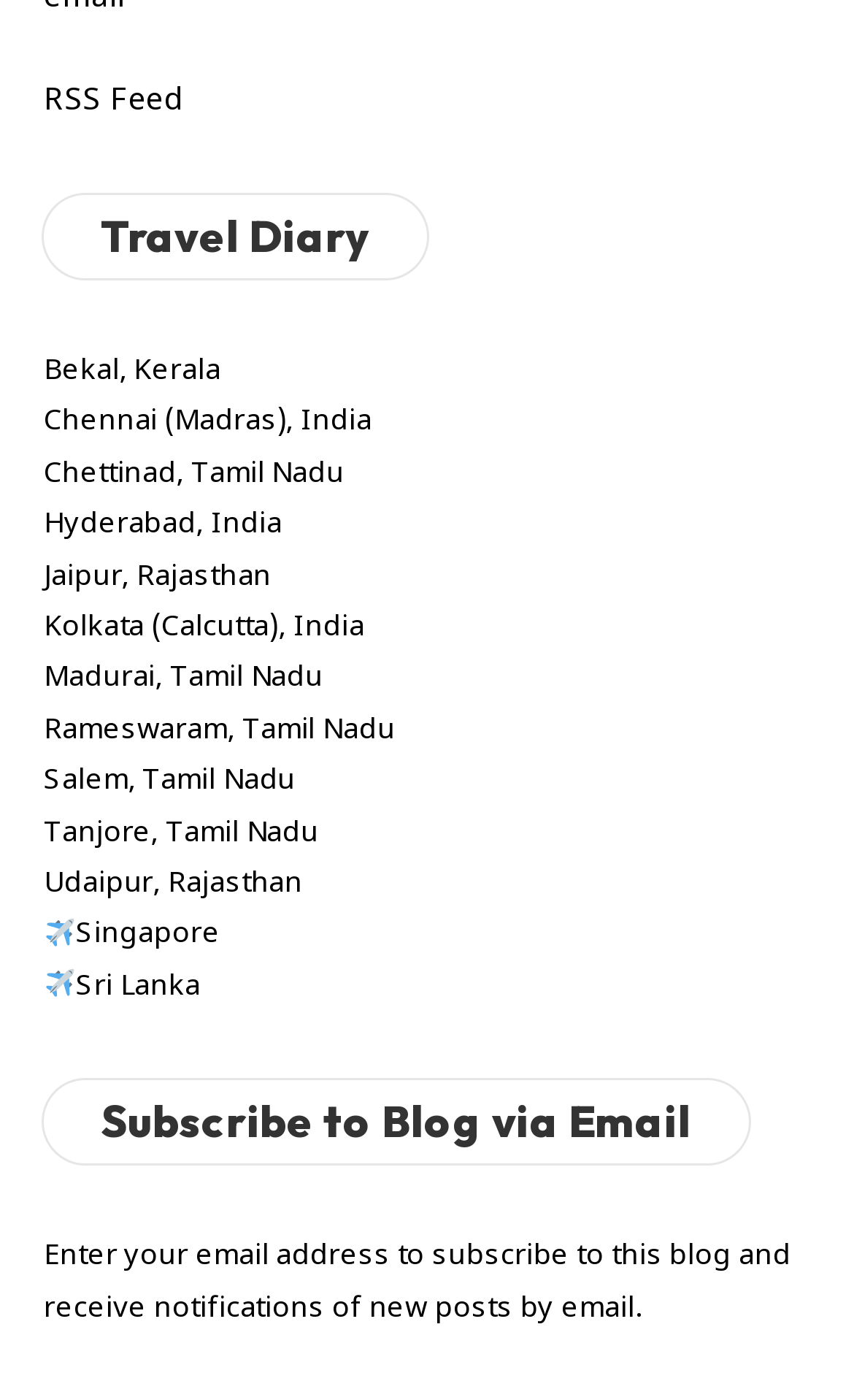Could you find the bounding box coordinates of the clickable area to complete this instruction: "View posts from Singapore"?

[0.051, 0.656, 0.258, 0.681]